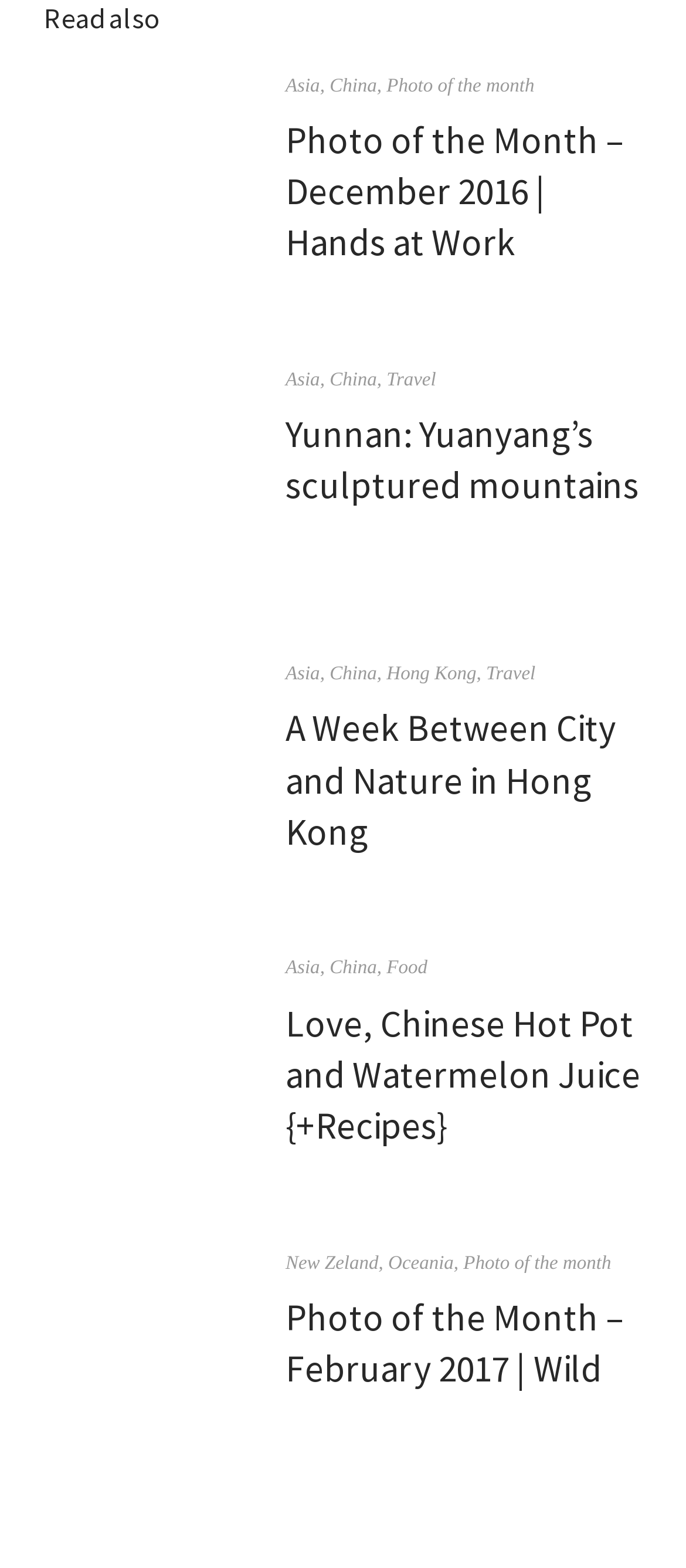Analyze the image and answer the question with as much detail as possible: 
In which country is the 'cérémonie du thé' photo taken?

I found the answer by examining the first article on the webpage, which has an image with the description 'cérémonie du thé, Yunnan, Chine'. The location 'Yunnan, Chine' indicates that the photo is taken in China.